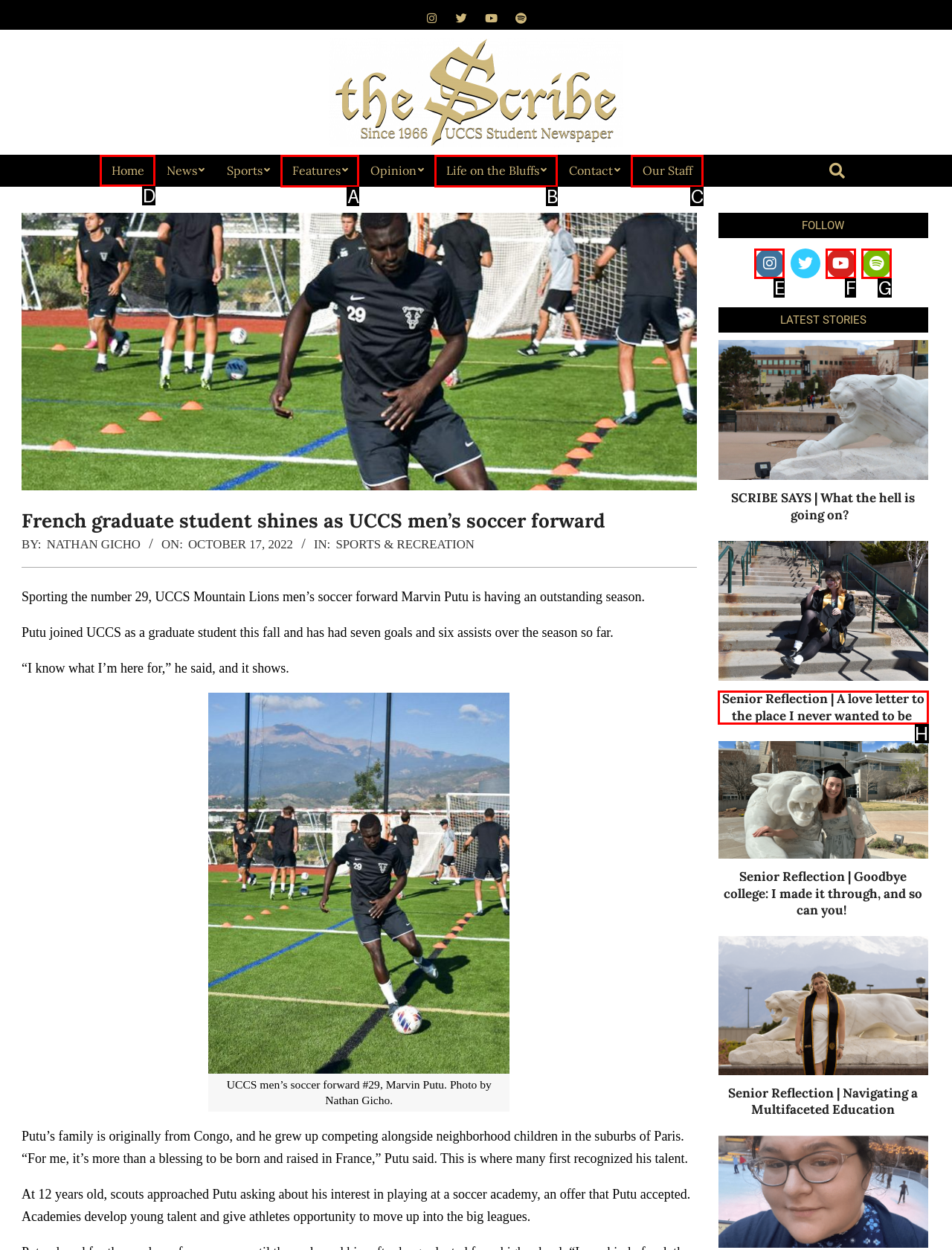Select the correct option from the given choices to perform this task: Go to content. Provide the letter of that option.

None